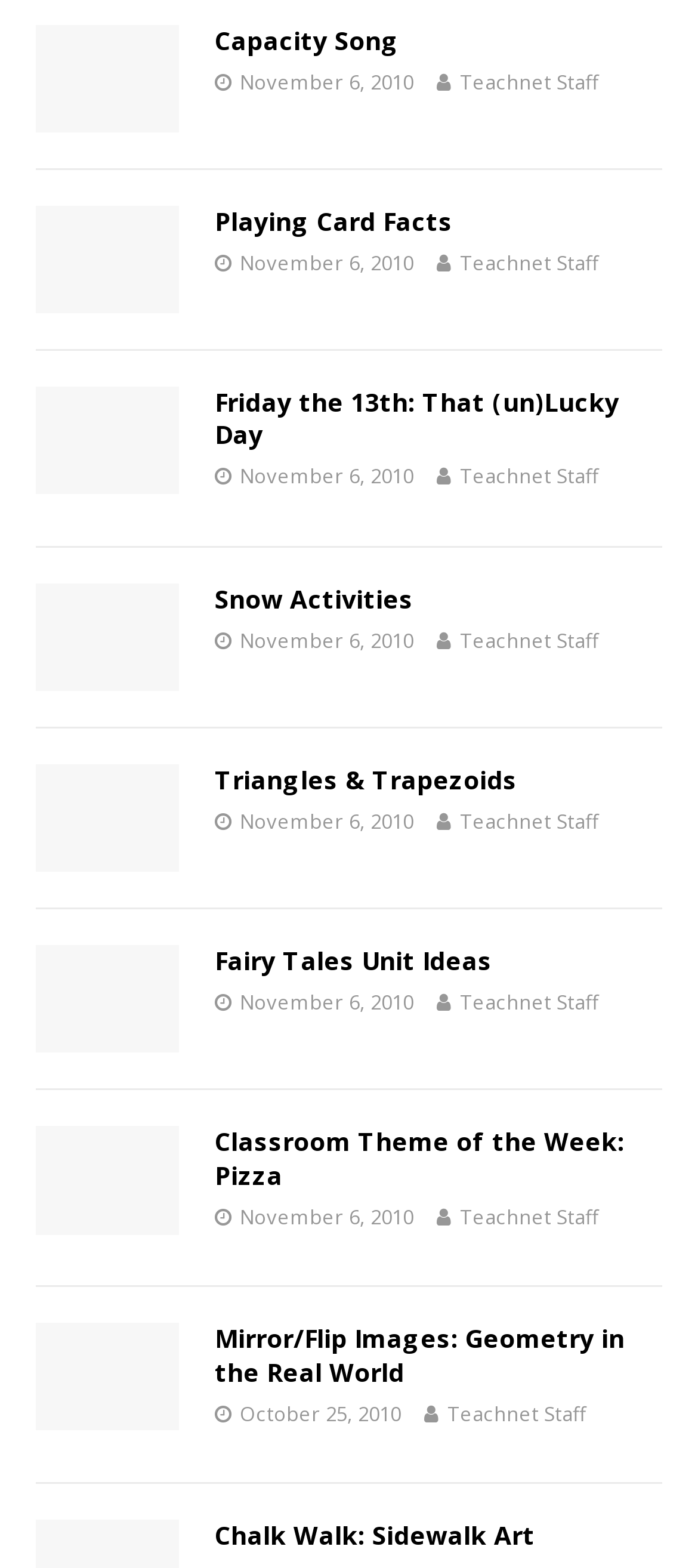From the element description aria-label="Phone" name="phone" placeholder="Phone", predict the bounding box coordinates of the UI element. The coordinates must be specified in the format (top-left x, top-left y, bottom-right x, bottom-right y) and should be within the 0 to 1 range.

None